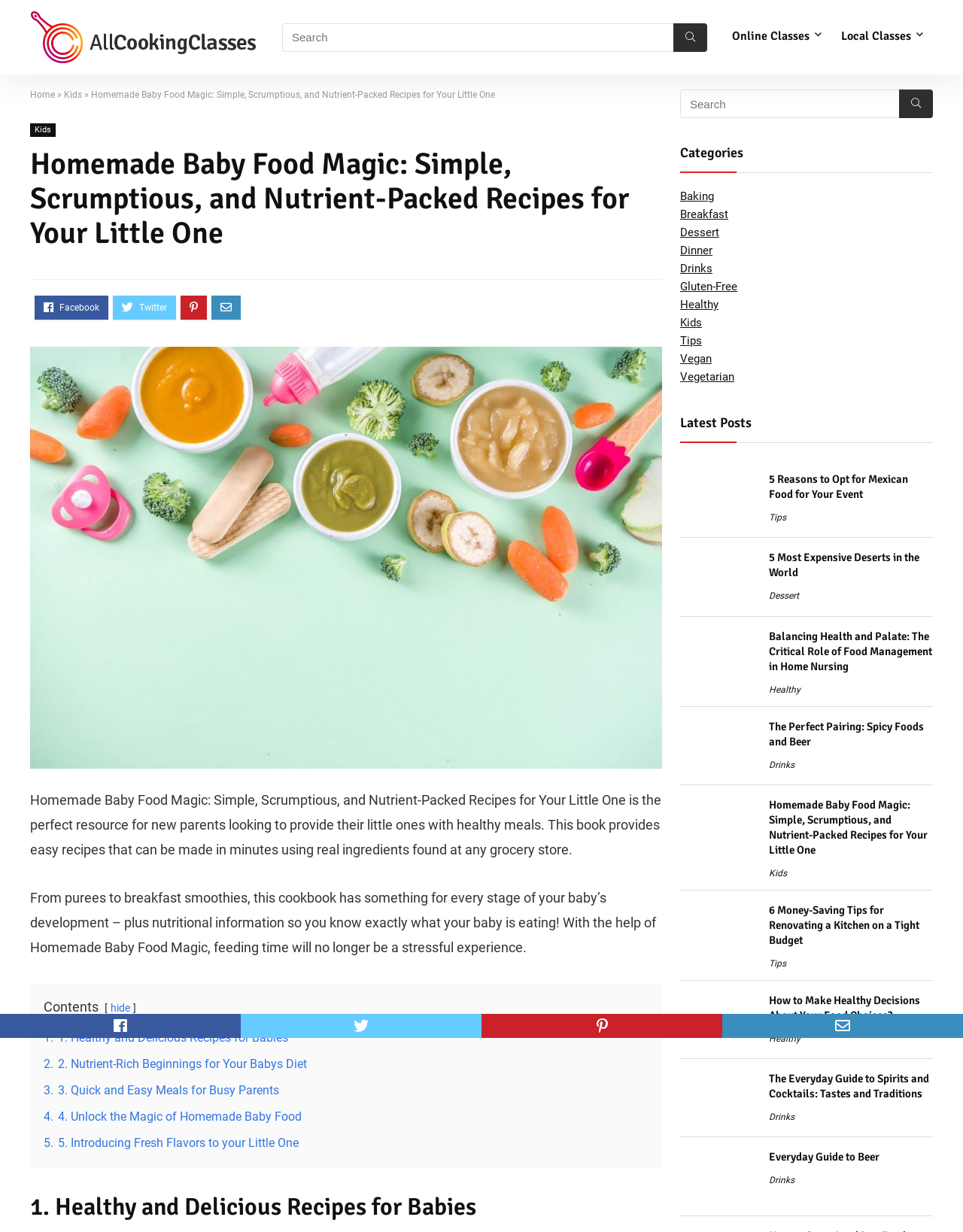Determine the bounding box for the UI element that matches this description: "Everyday Guide to Beer".

[0.798, 0.934, 0.913, 0.945]